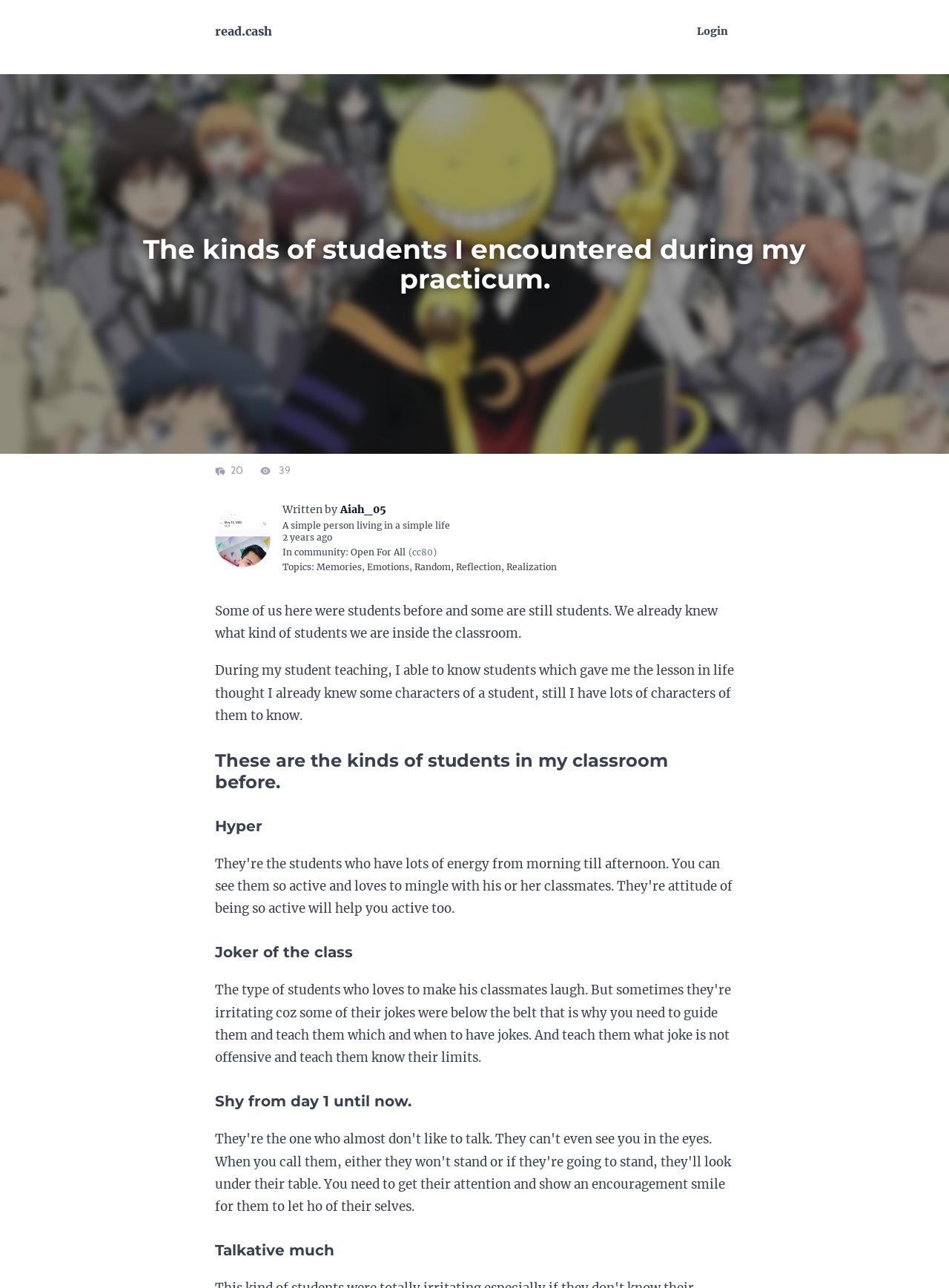Locate the bounding box coordinates of the clickable part needed for the task: "Explore the 'Open For All' community".

[0.37, 0.424, 0.46, 0.433]